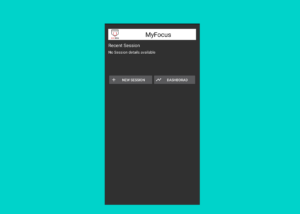Offer a comprehensive description of the image.

The image showcases the user interface of the MyFocus app, prominently featuring a sleek, dark-themed dashboard. At the top, the app's logo is displayed alongside its name, "MyFocus," which indicates a focus on enhancing user experience. Below this, a notification states "Recent Session" with a note that there are currently no session details available, suggesting that the user is either new to the app or hasn't conducted any sessions yet.

The interface includes two prominent buttons labeled "New Session" and "Dashboard," allowing users to easily initiate a new facial expression tracking session or revisit previous findings. The overall design is user-friendly and visually appealing, integrating functionality with an engaging aesthetic, making it an ideal tool for users interested in analyzing their facial movements and expressions. This layout emphasizes the app's approach to facilitating a fun and interactive experience as users explore their facial dynamics.